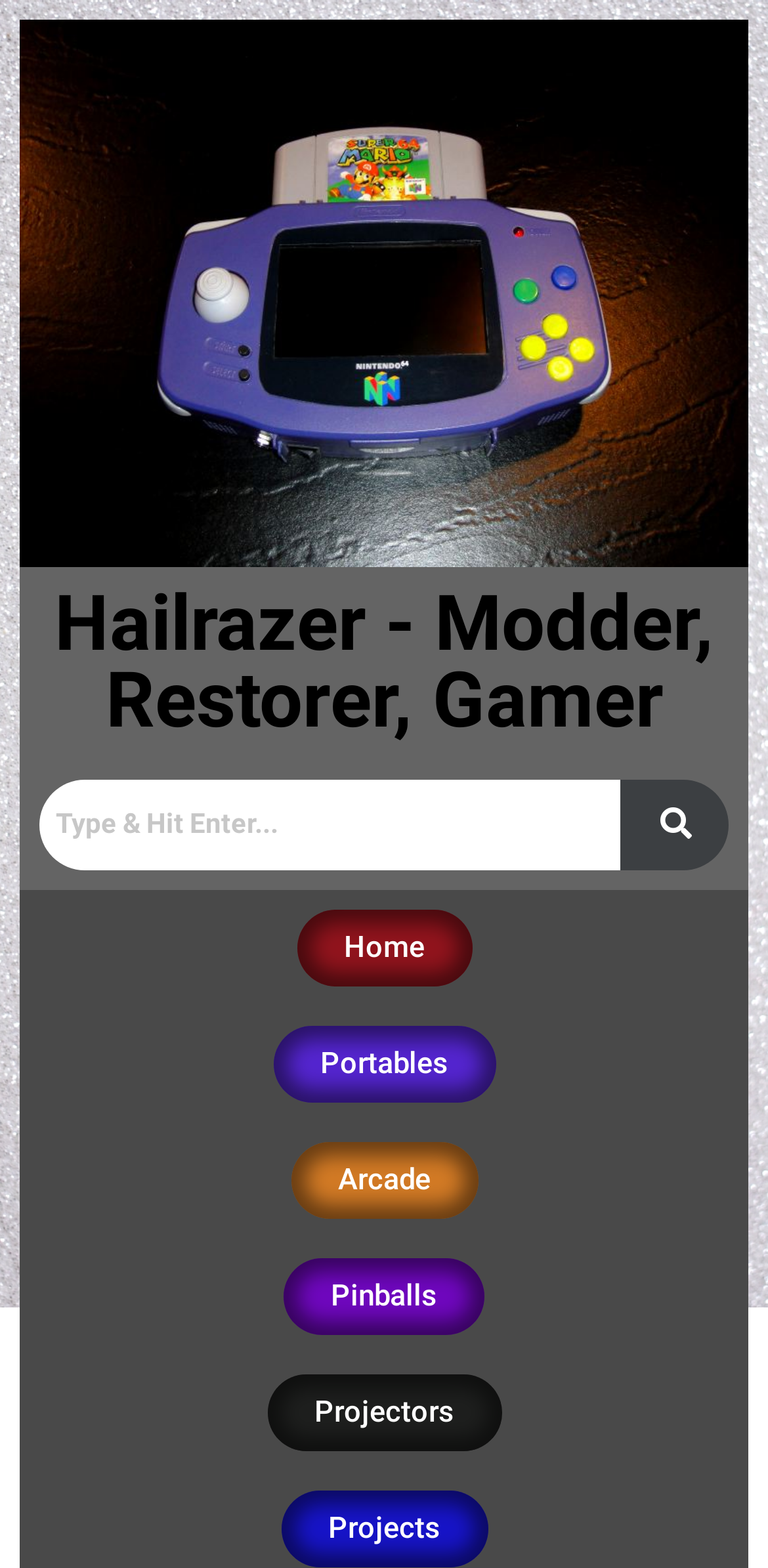How many buttons are there in the navigation menu?
Give a detailed and exhaustive answer to the question.

The navigation menu can be found below the search bar and consists of six buttons labeled 'Home', 'Portables', 'Arcade', 'Pinballs', 'Projectors', and 'Projects'. These buttons can be identified by their bounding box coordinates and element types.